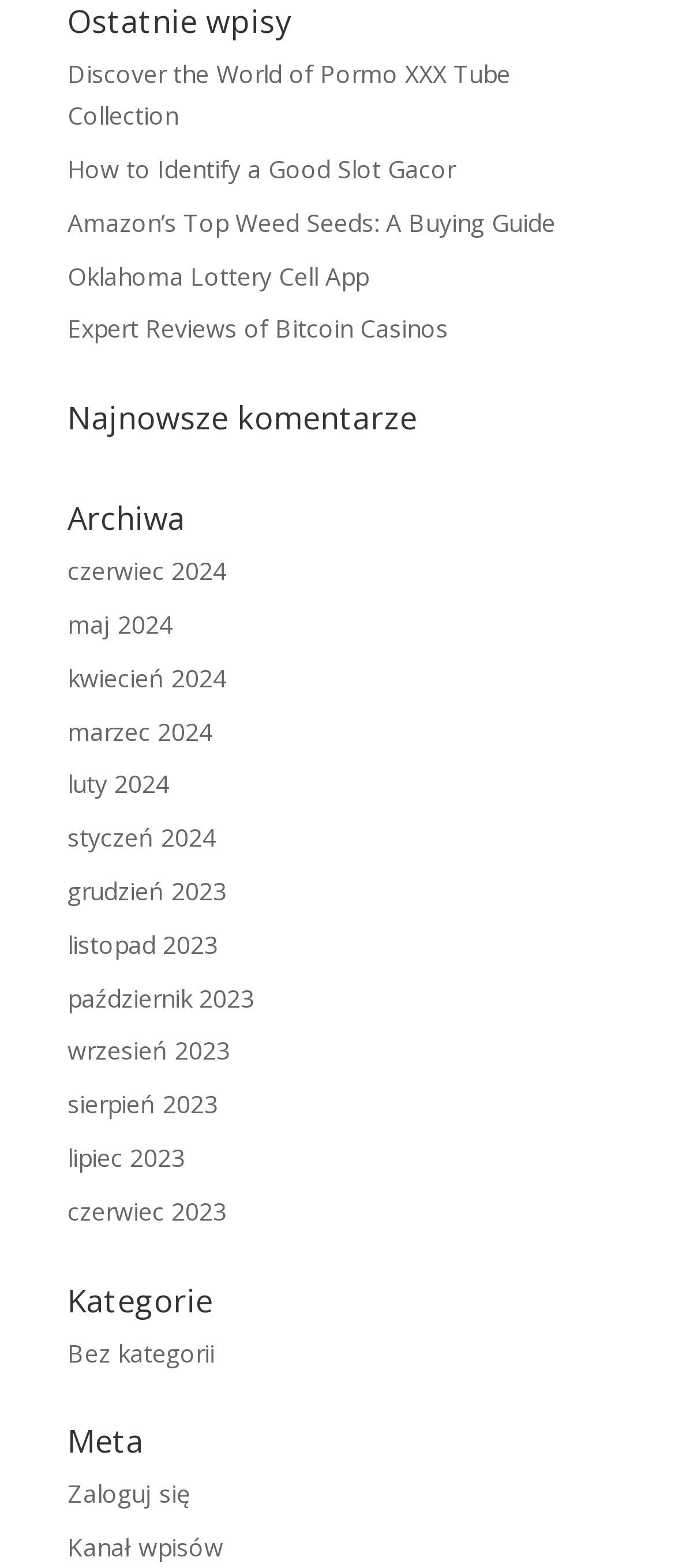Please give the bounding box coordinates of the area that should be clicked to fulfill the following instruction: "View the RSS feed". The coordinates should be in the format of four float numbers from 0 to 1, i.e., [left, top, right, bottom].

[0.1, 0.976, 0.331, 0.997]